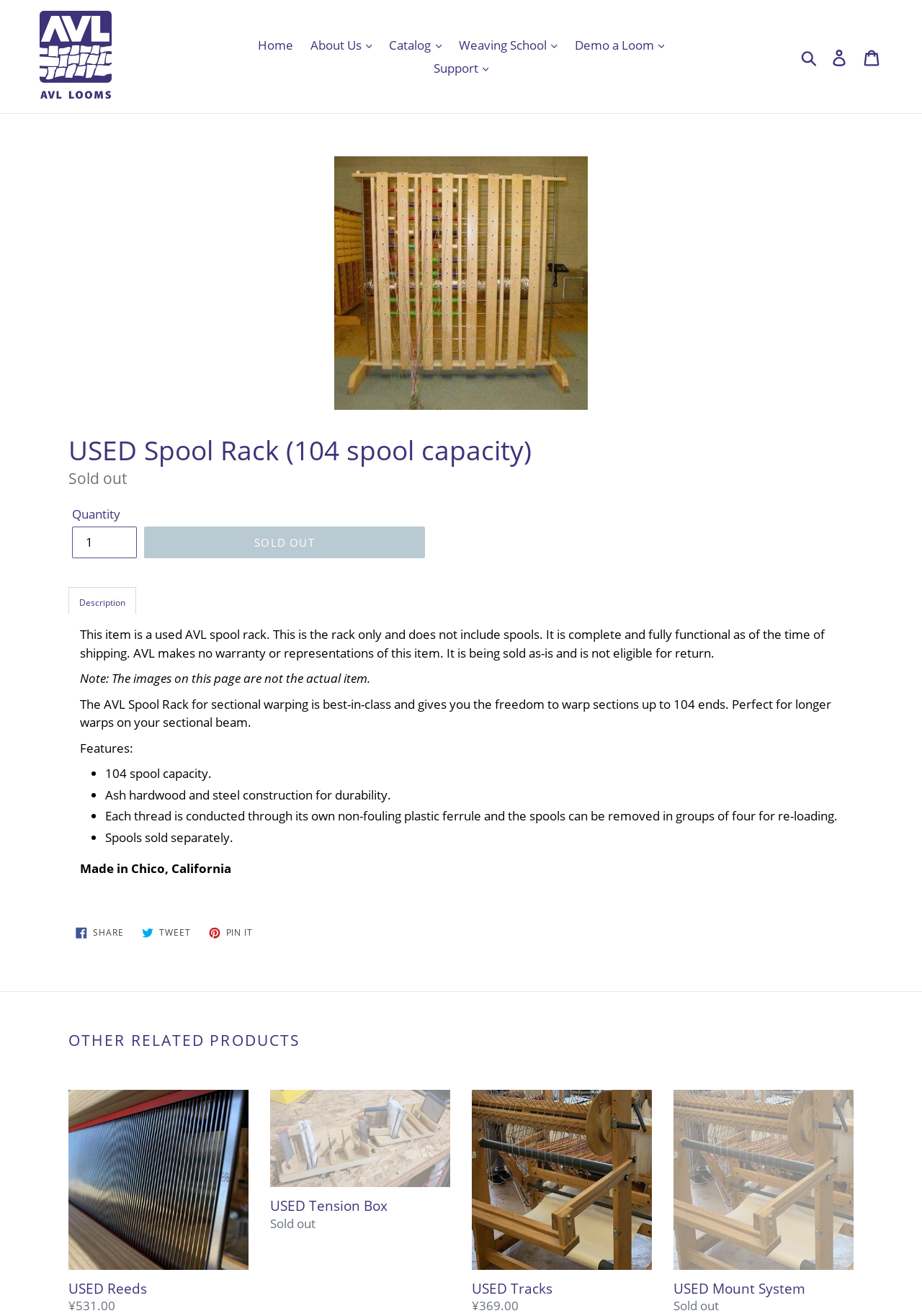Please give a concise answer to this question using a single word or phrase: 
What is the material of the spool rack's construction?

Ash hardwood and steel